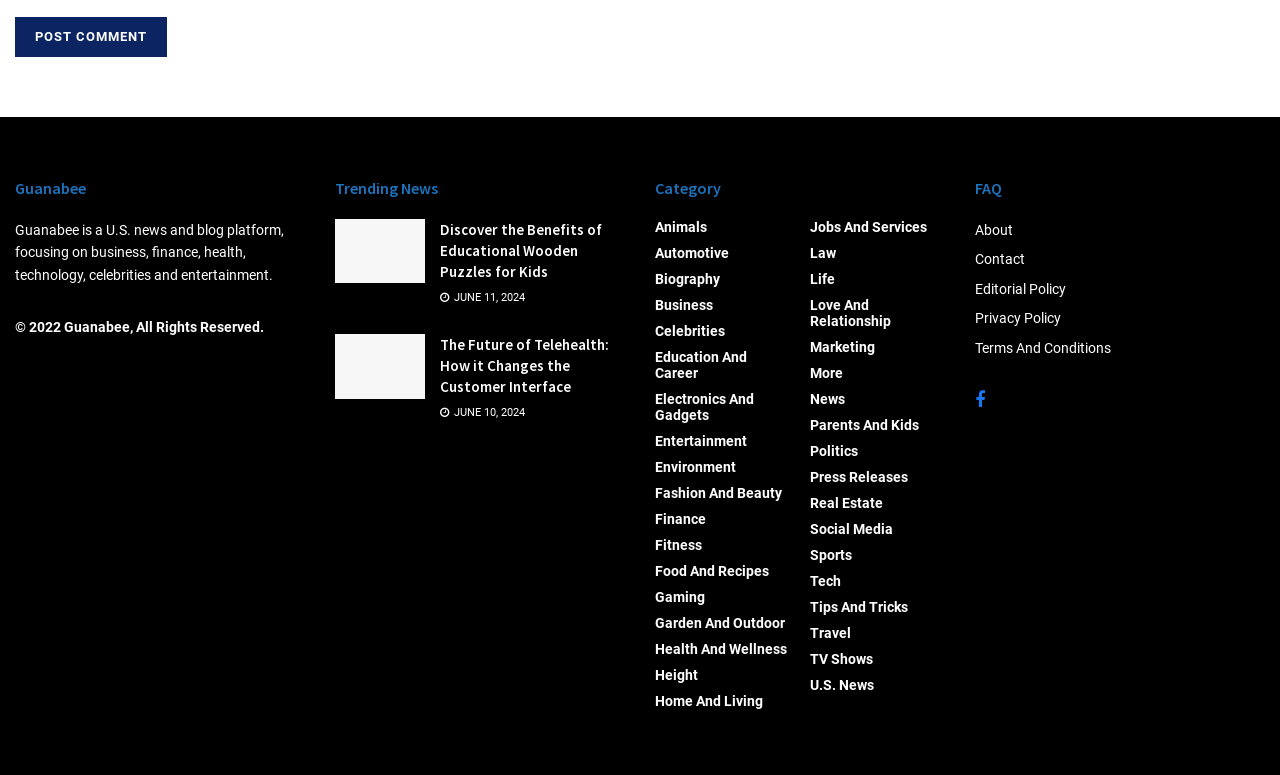Find the bounding box coordinates for the element described here: "Sports".

[0.633, 0.701, 0.666, 0.721]